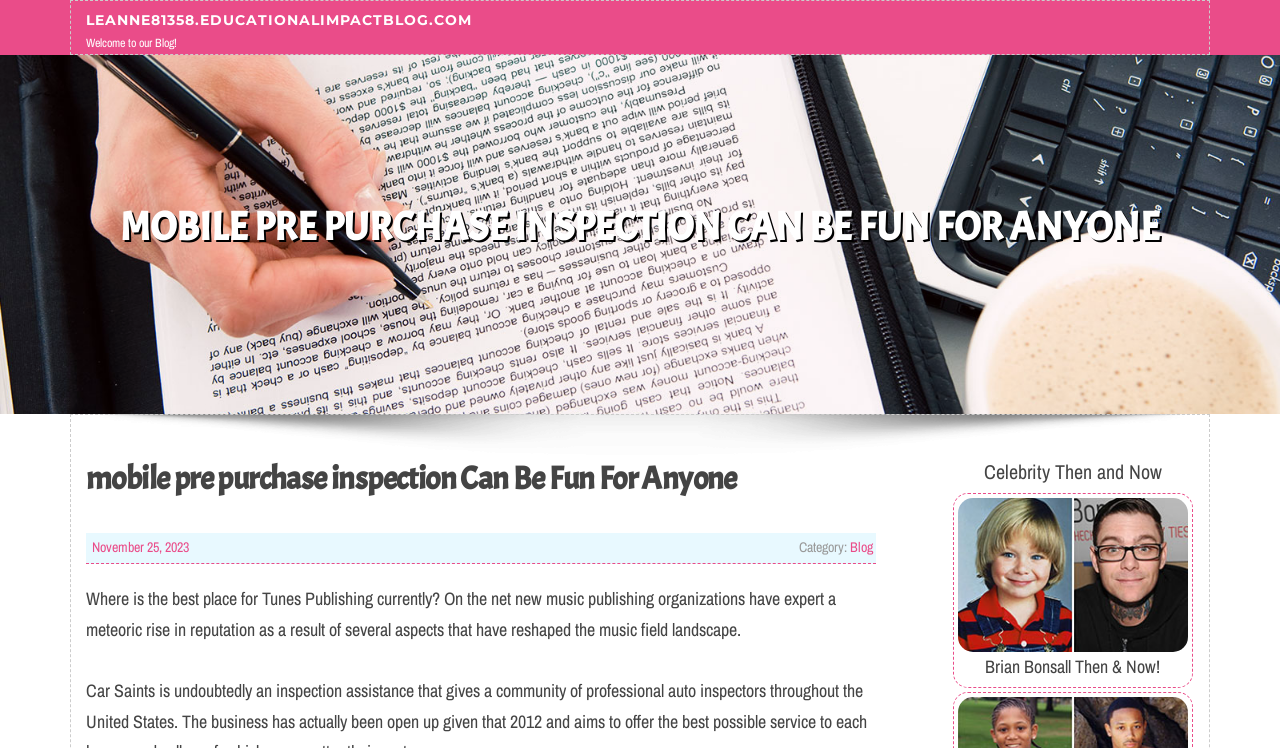Please give a succinct answer to the question in one word or phrase:
Is there an image on the webpage?

Yes